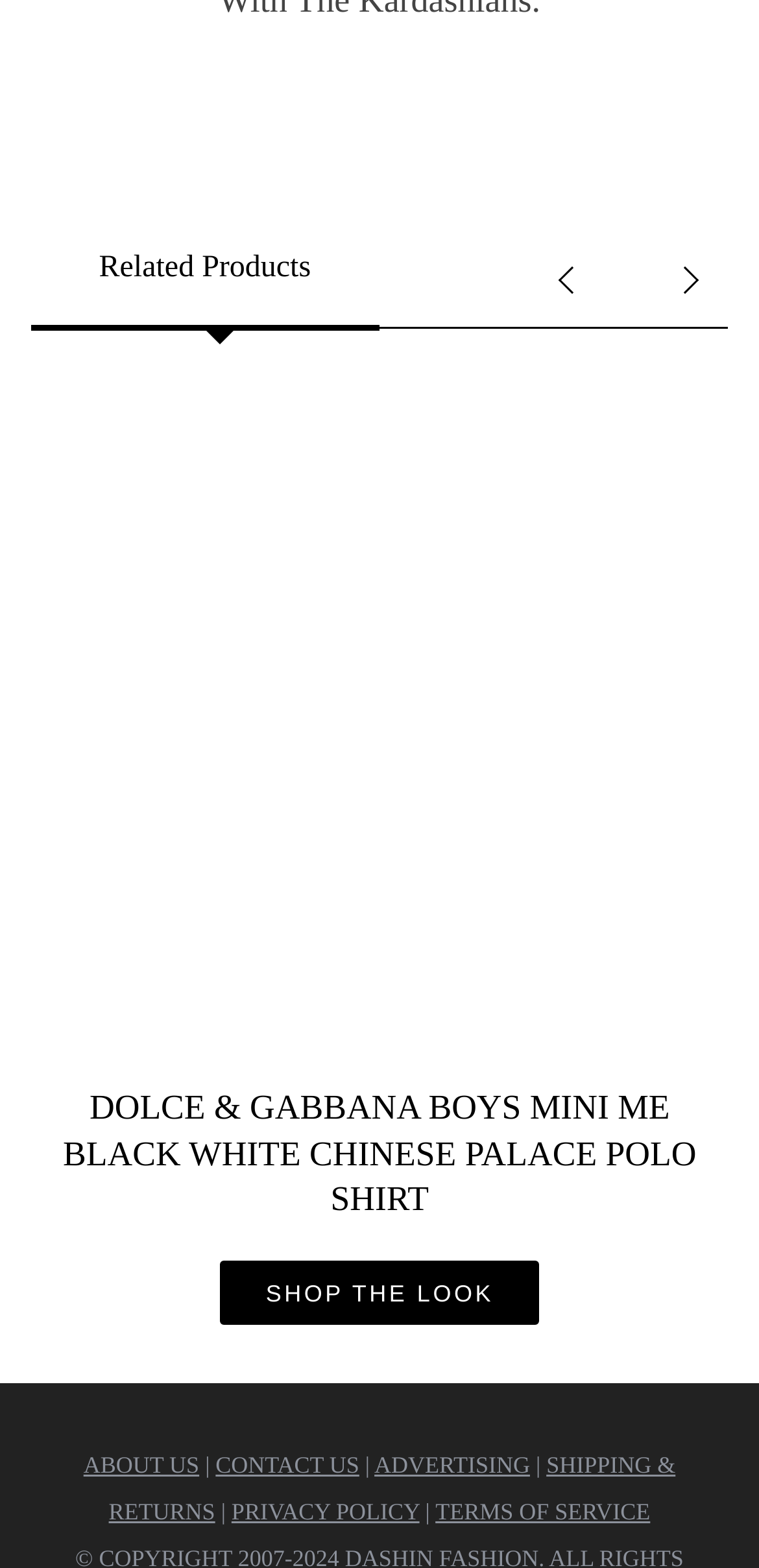What is the text of the header above the product title?
Please provide a full and detailed response to the question.

I found a HeaderAsNonLandmark element with ID 679, which is a child of the article element with ID 640. This header element does not have any OCR text, indicating that it is an empty header.